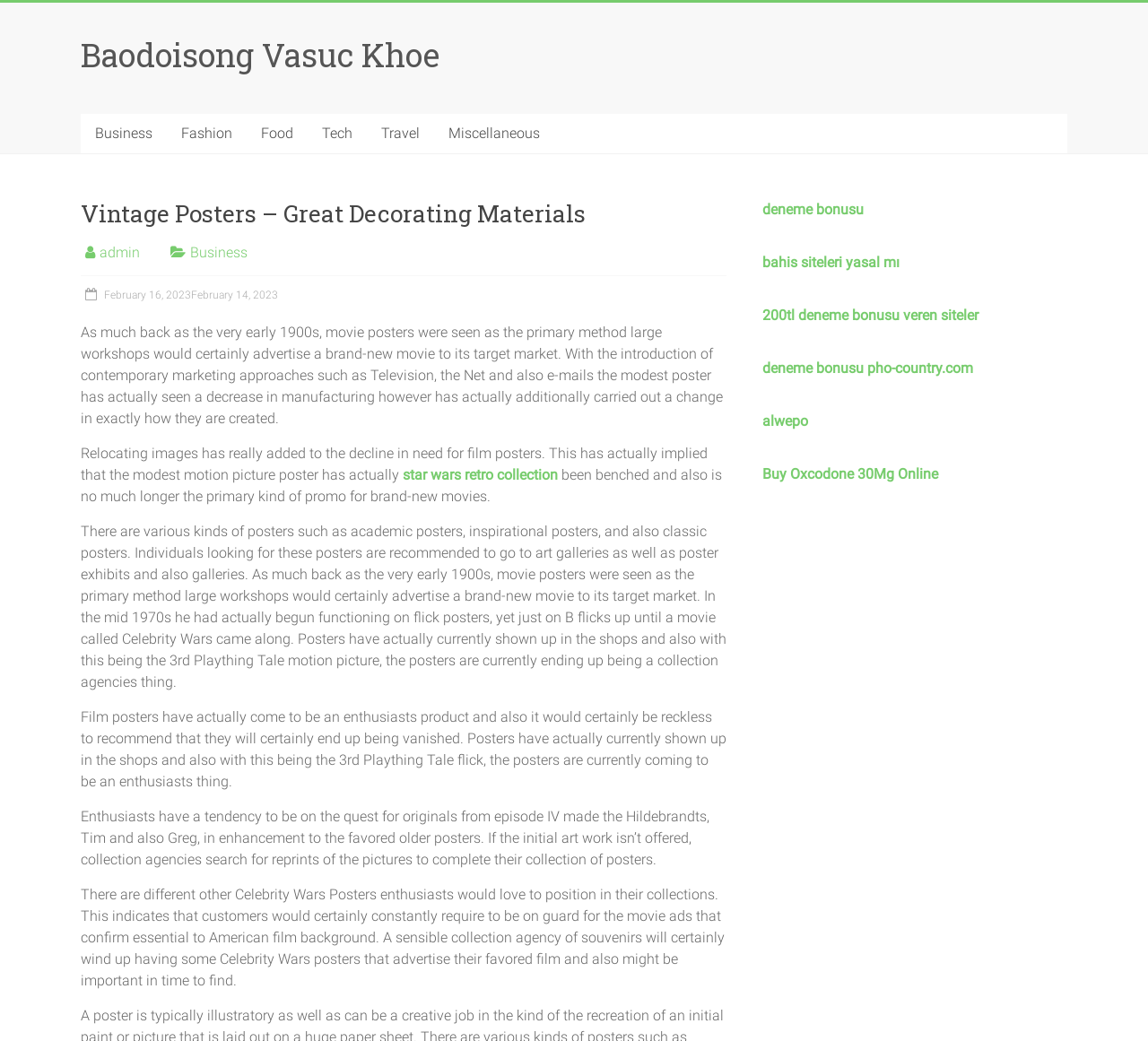Specify the bounding box coordinates for the region that must be clicked to perform the given instruction: "Read about deneme bonusu".

[0.664, 0.193, 0.752, 0.209]